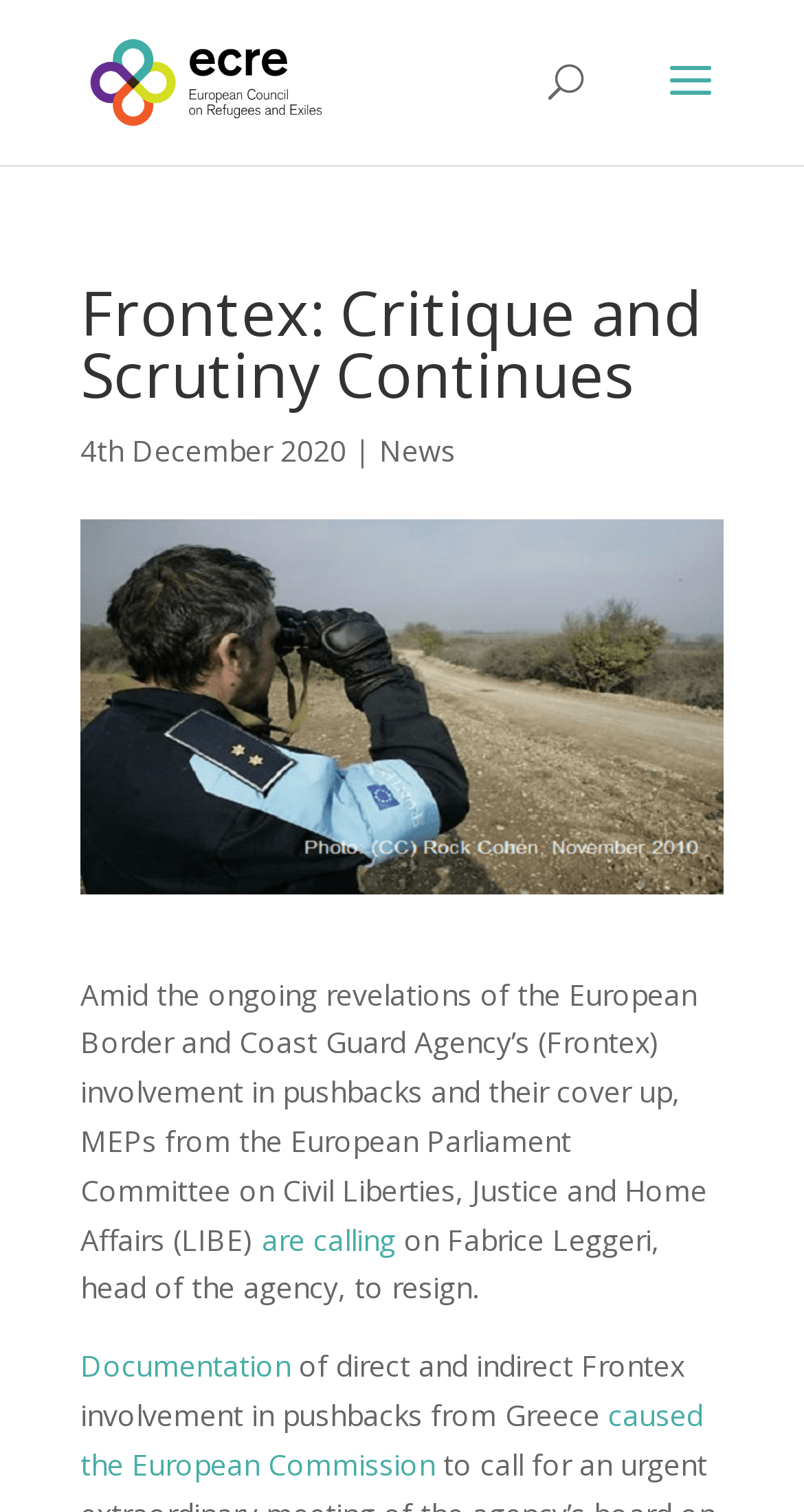What is the position of Fabrice Leggeri?
Using the image, provide a concise answer in one word or a short phrase.

head of the agency